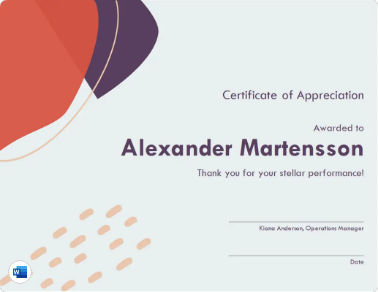What is the title of the person who signed the certificate?
Using the image as a reference, answer with just one word or a short phrase.

Operations Manager